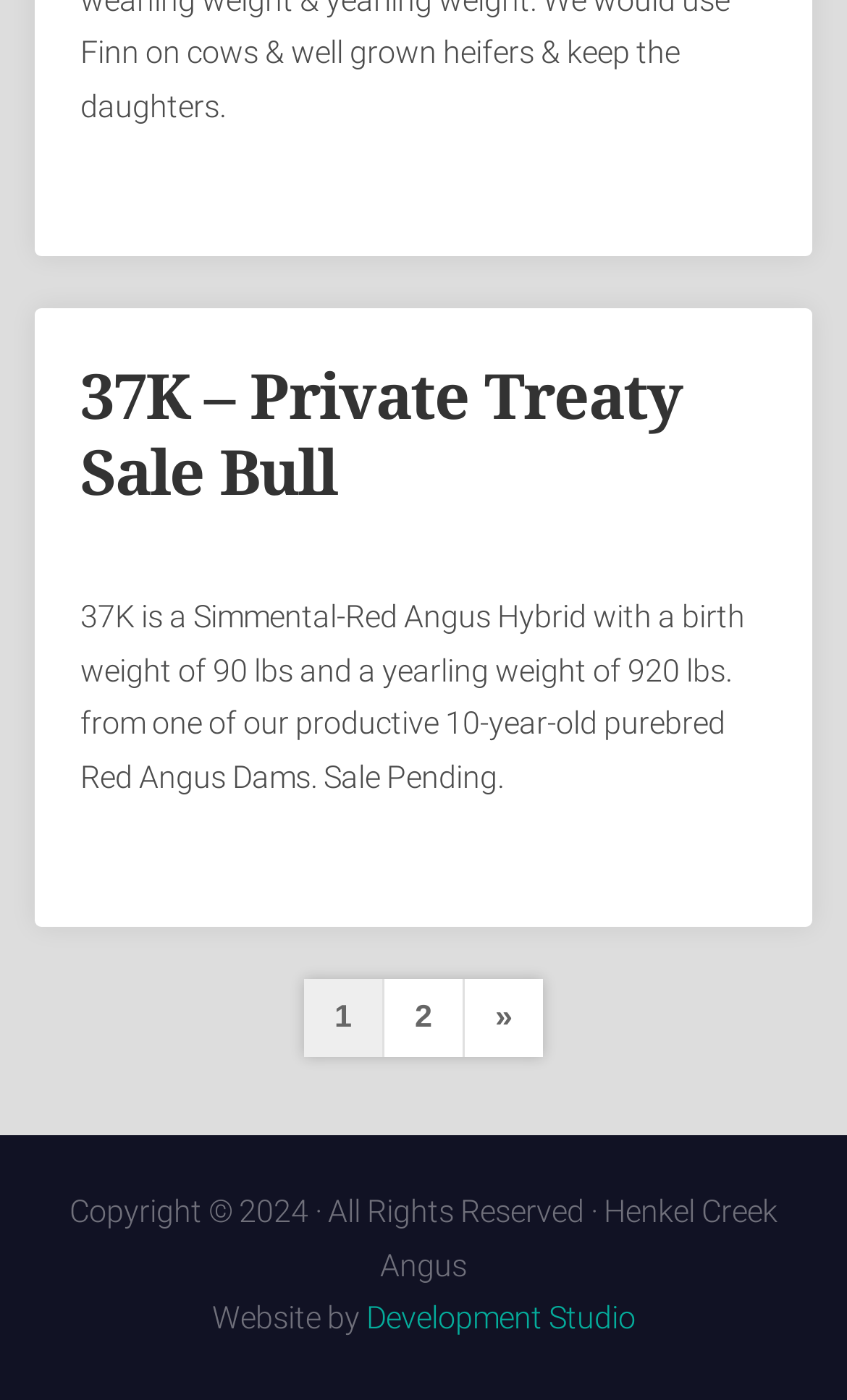Utilize the information from the image to answer the question in detail:
What is the copyright year?

The copyright year can be found at the bottom of the webpage, in the section that reads 'Copyright © 2024 · All Rights Reserved · Henkel Creek Angus'.